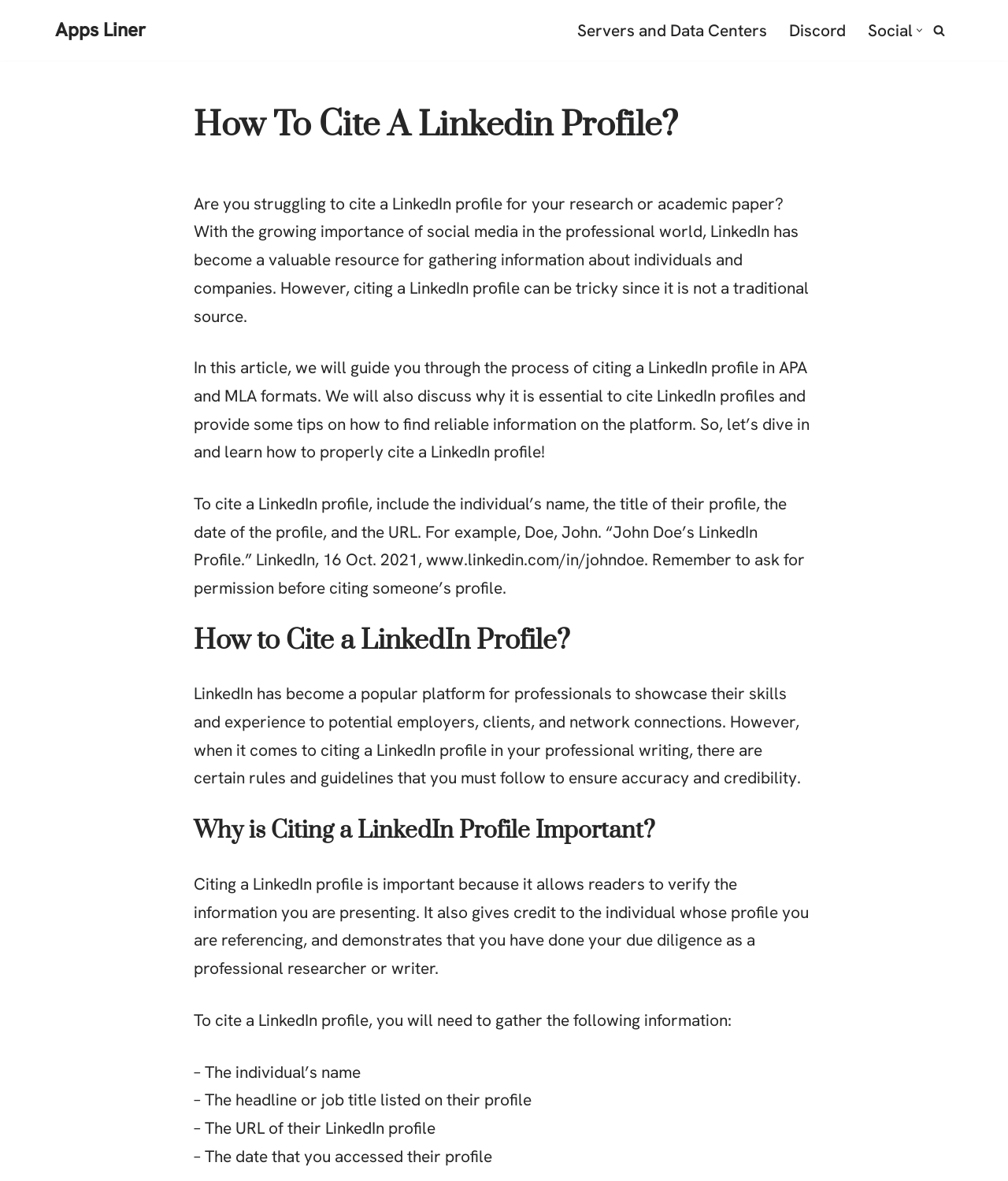Find the bounding box coordinates for the element described here: "Servers and Data Centers".

[0.573, 0.014, 0.761, 0.037]